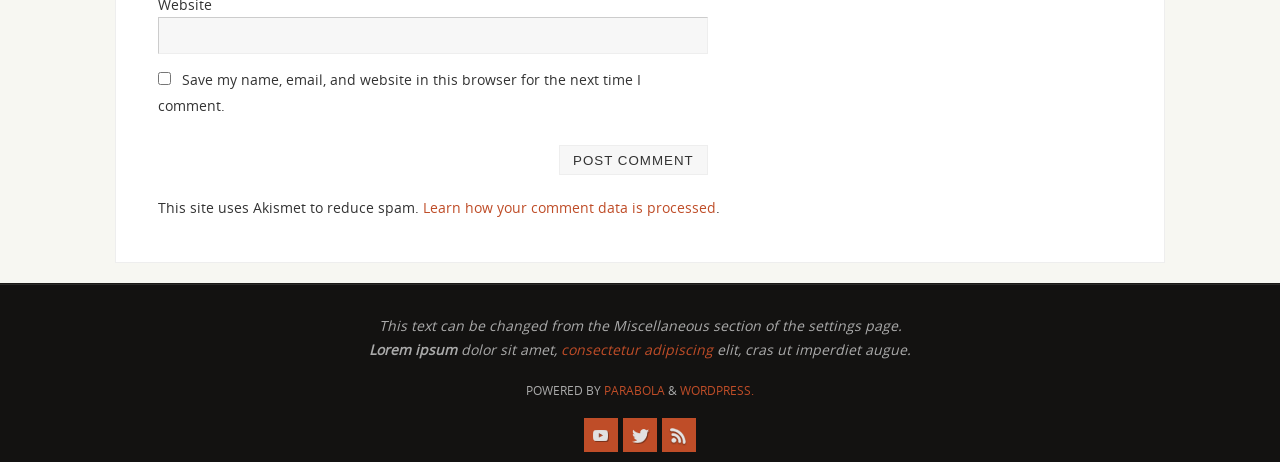Refer to the image and provide an in-depth answer to the question: 
What is the purpose of the checkbox?

The checkbox is labeled 'Save my name, email, and website in this browser for the next time I comment.' which suggests that its purpose is to save the user's comment data for future use.